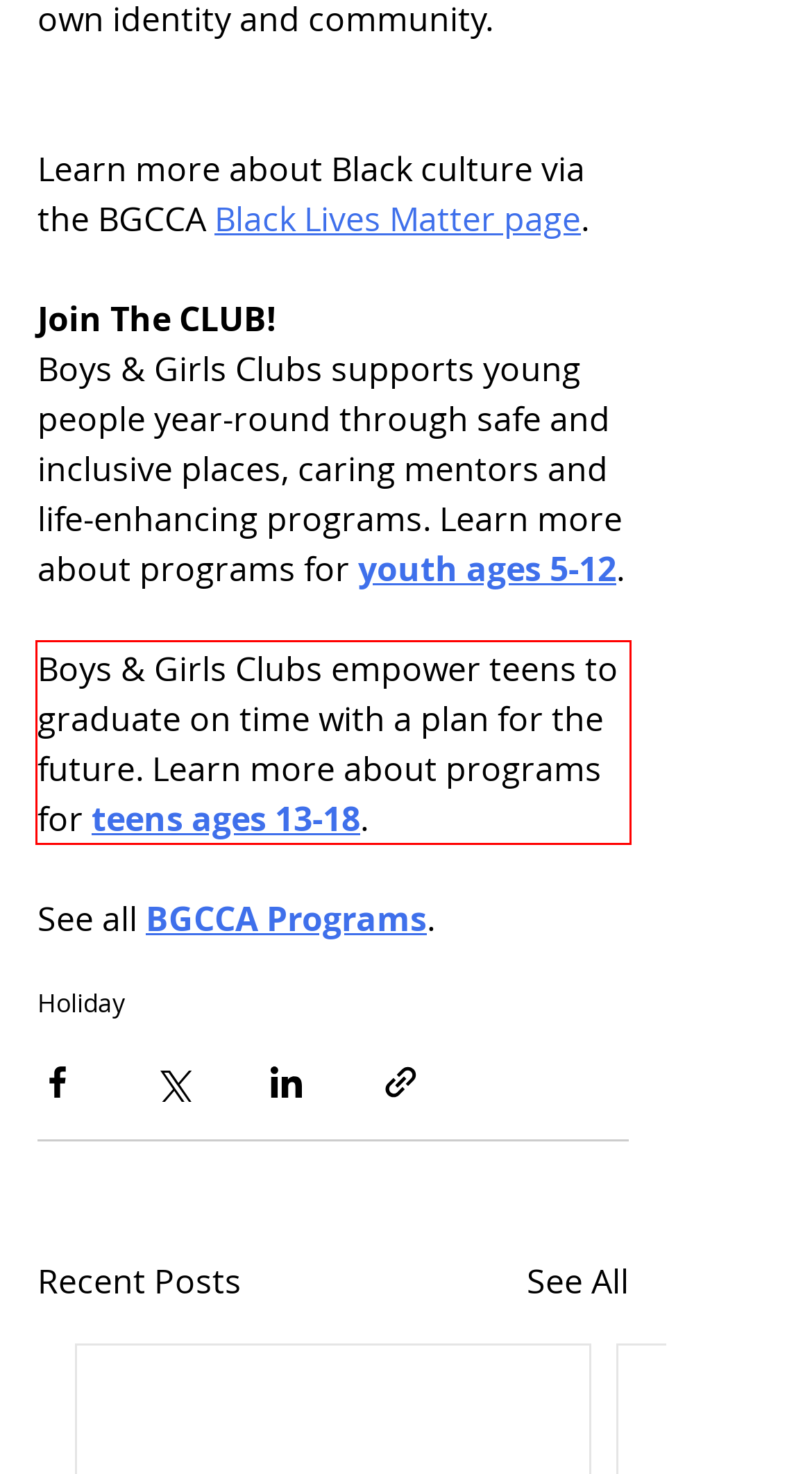Look at the screenshot of the webpage, locate the red rectangle bounding box, and generate the text content that it contains.

Boys & Girls Clubs empower teens to graduate on time with a plan for the future. Learn more about programs for teens ages 13-18.